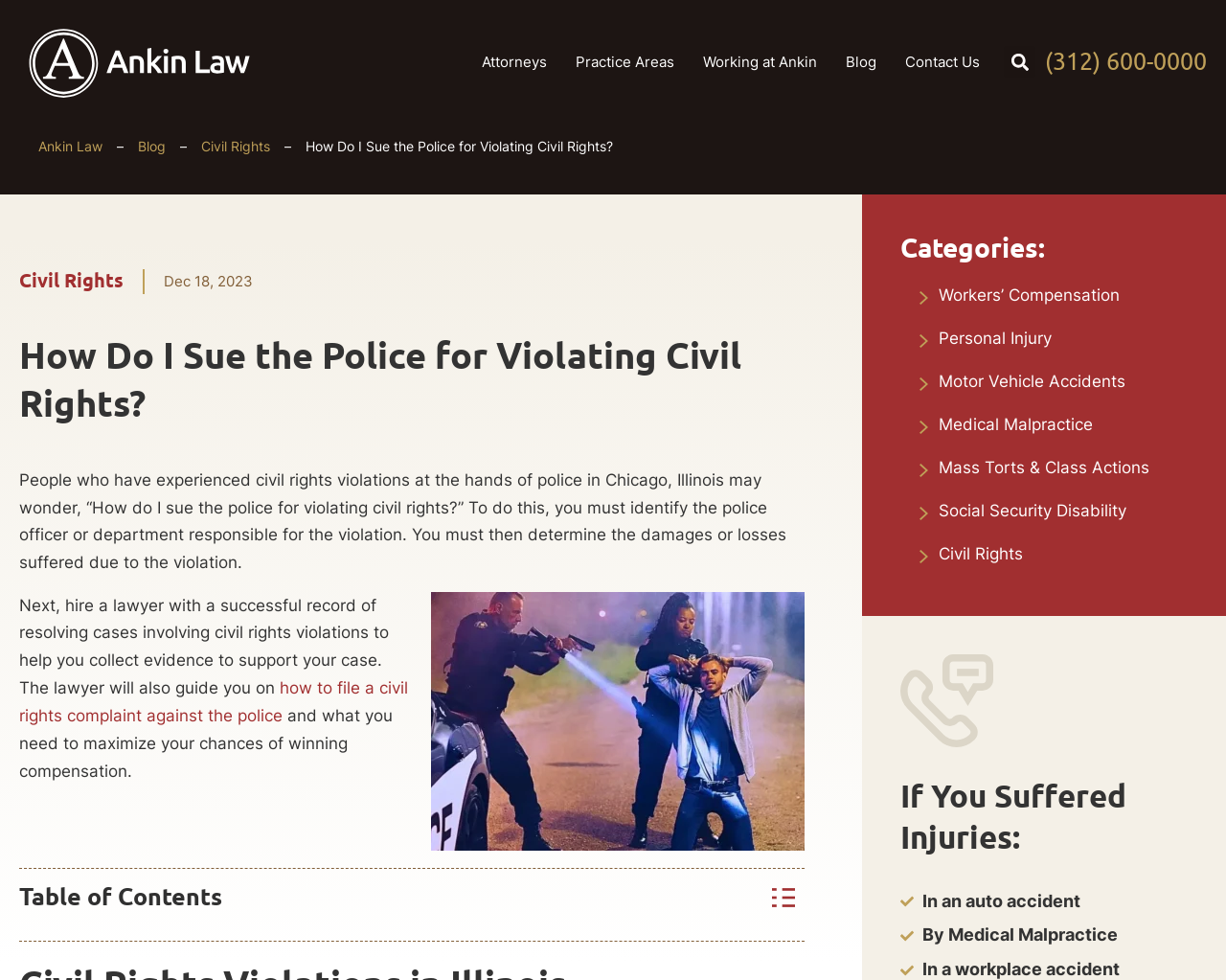What is the date of the blog post?
Look at the screenshot and give a one-word or phrase answer.

Dec 18, 2023